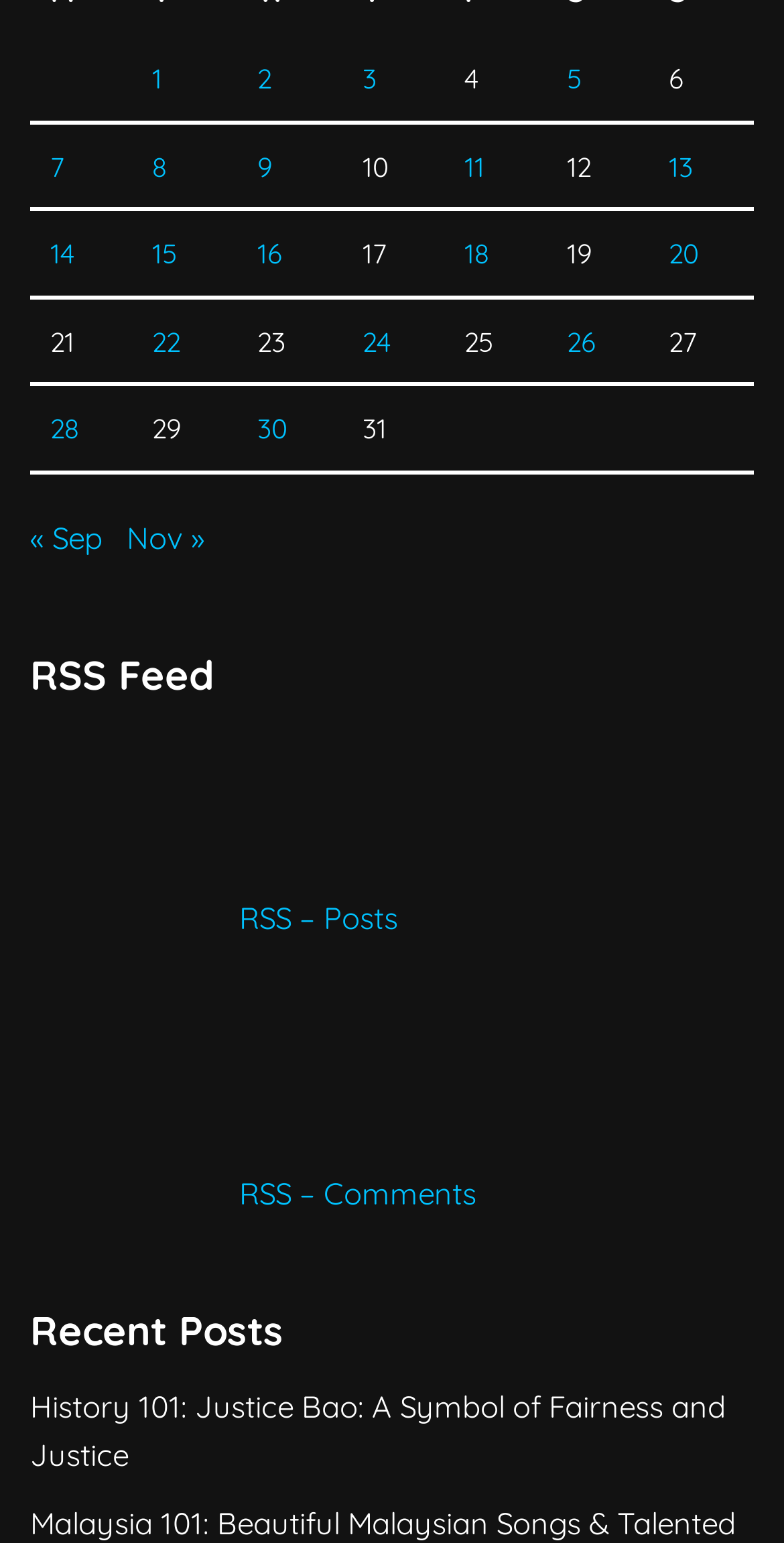Determine the coordinates of the bounding box for the clickable area needed to execute this instruction: "Click on 'RSS Feed RSS – Posts'".

[0.038, 0.583, 0.508, 0.607]